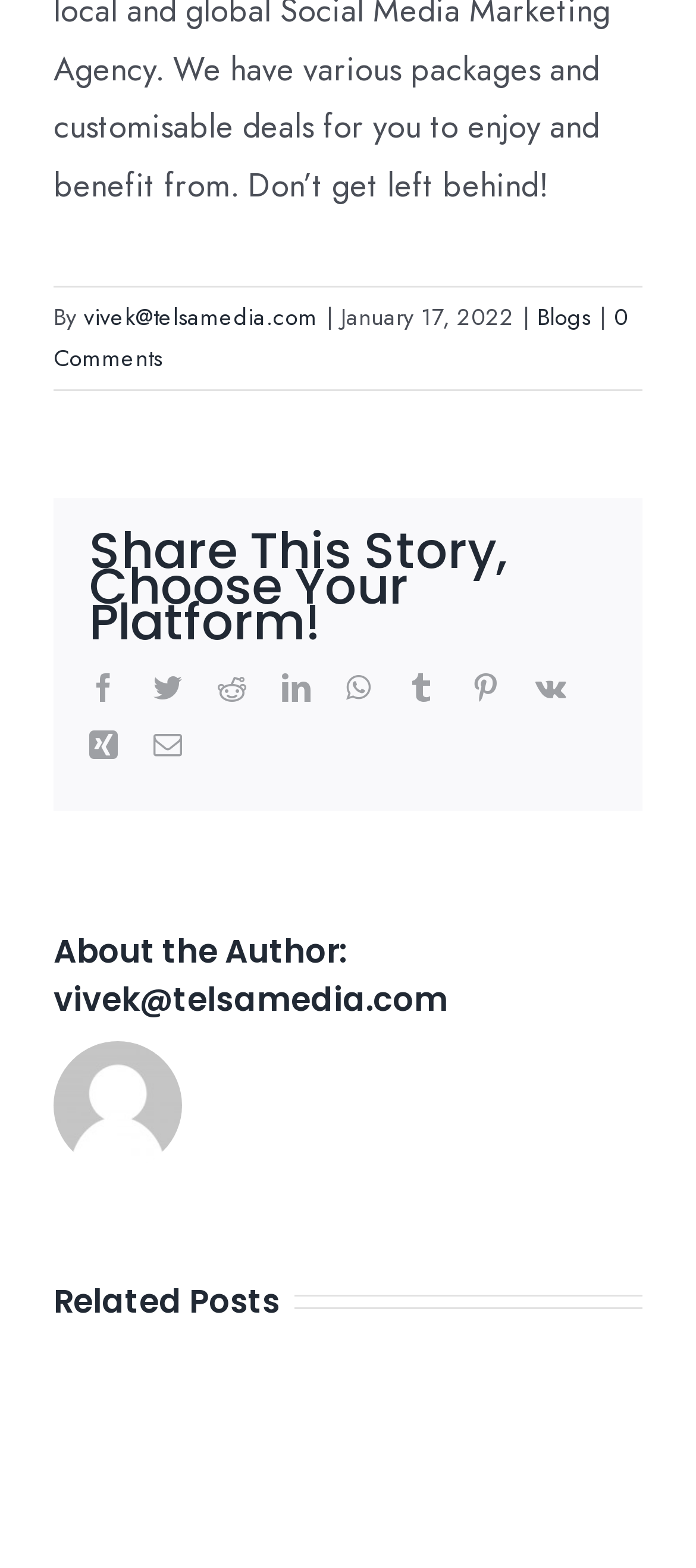What is the section below the social media links? From the image, respond with a single word or brief phrase.

About the Author